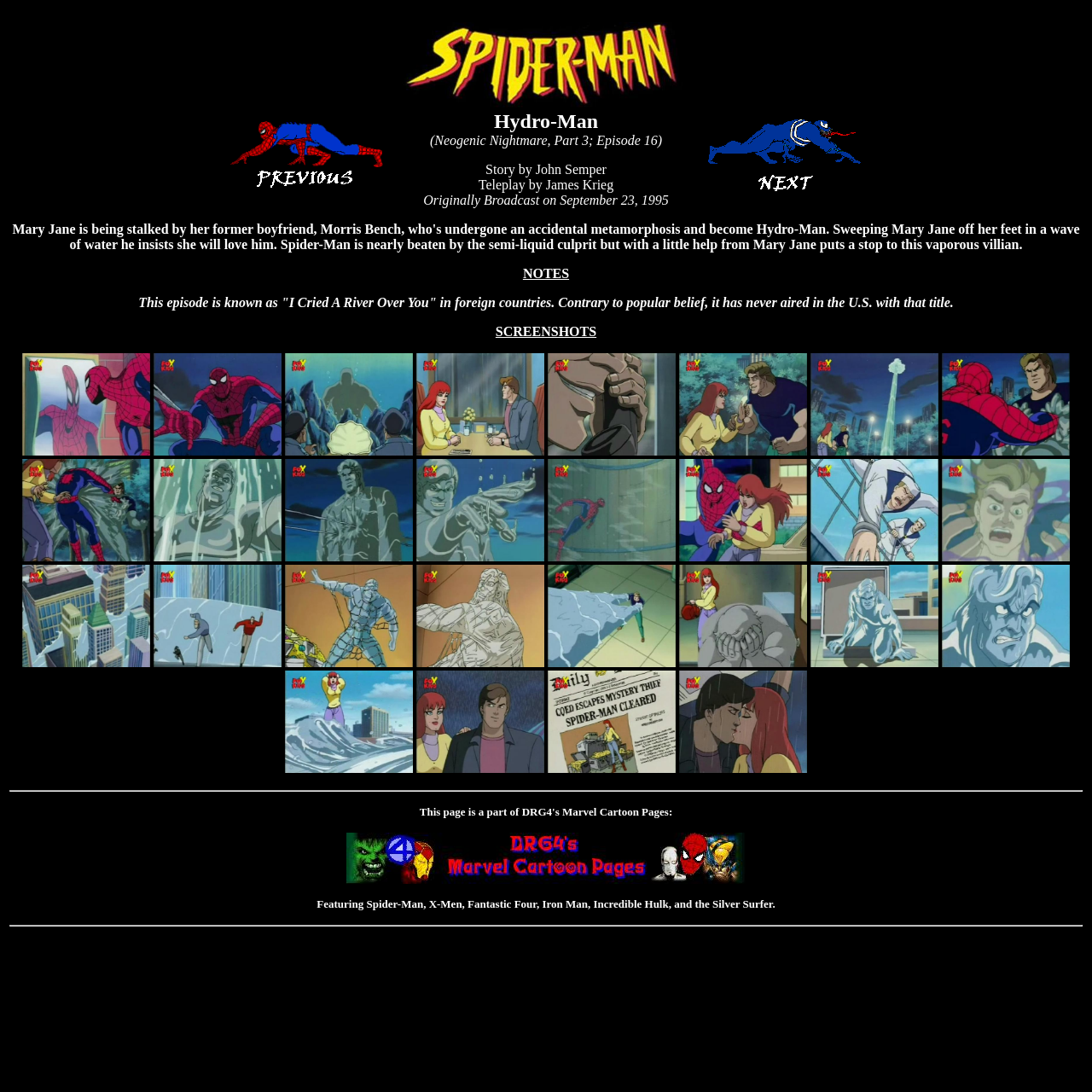Please provide a comprehensive answer to the question below using the information from the image: What is the text of the last link?

The last link is located in the LayoutTableCell element with bounding box coordinates [0.317, 0.775, 0.683, 0.788]. The text of the link is 'Click here to check out the other Marvel Cartoon Pages'.